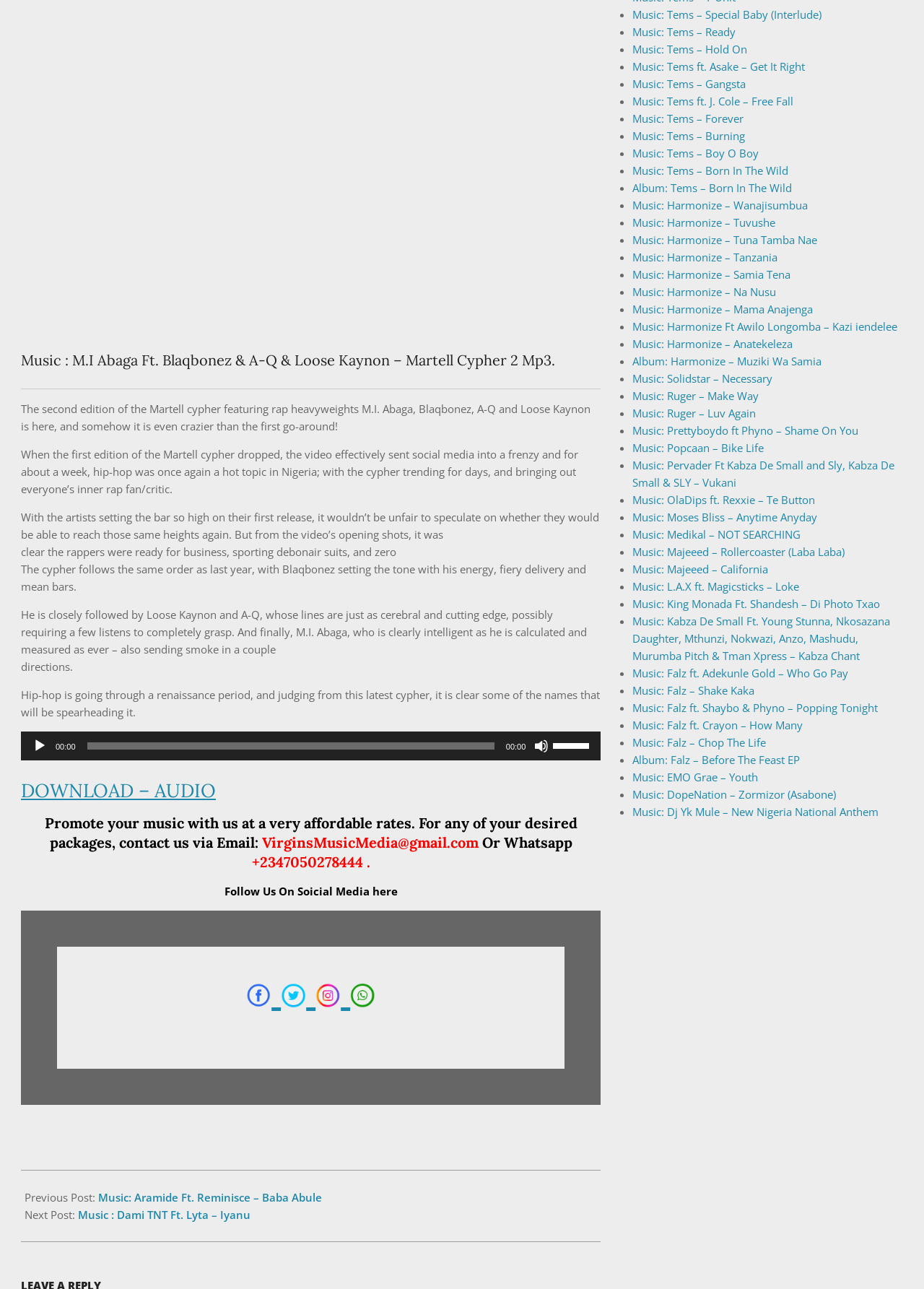Given the element description "Music: Ruger – Make Way" in the screenshot, predict the bounding box coordinates of that UI element.

[0.685, 0.302, 0.821, 0.313]